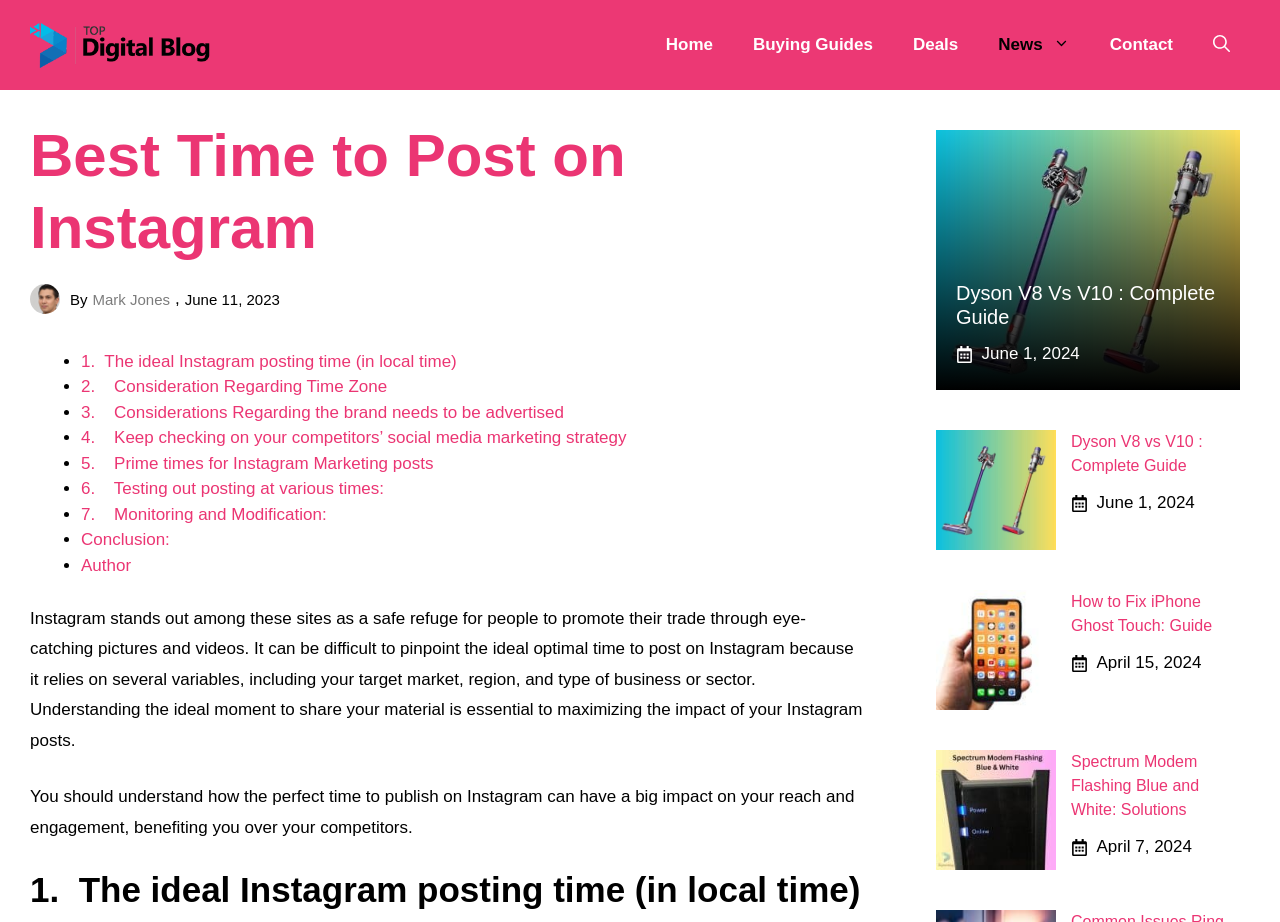Give a one-word or short phrase answer to the question: 
What is the date of the article about iPhone ghost touch fix?

April 15, 2024